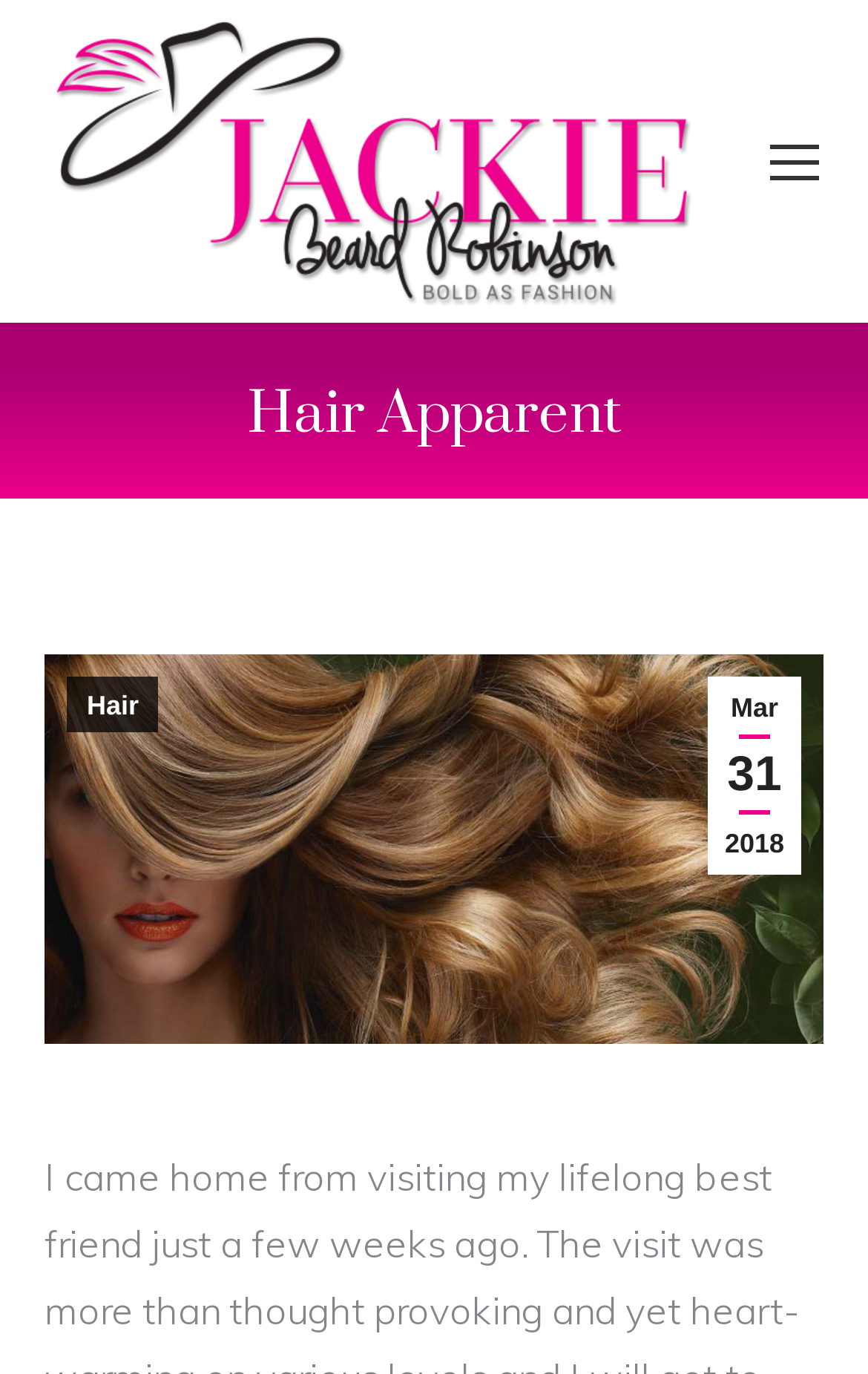Use the information in the screenshot to answer the question comprehensively: What is the text above the breadcrumb?

The text above the breadcrumb is 'You are here:' which is located in a StaticText element. This text is likely to be a label for the breadcrumb navigation.